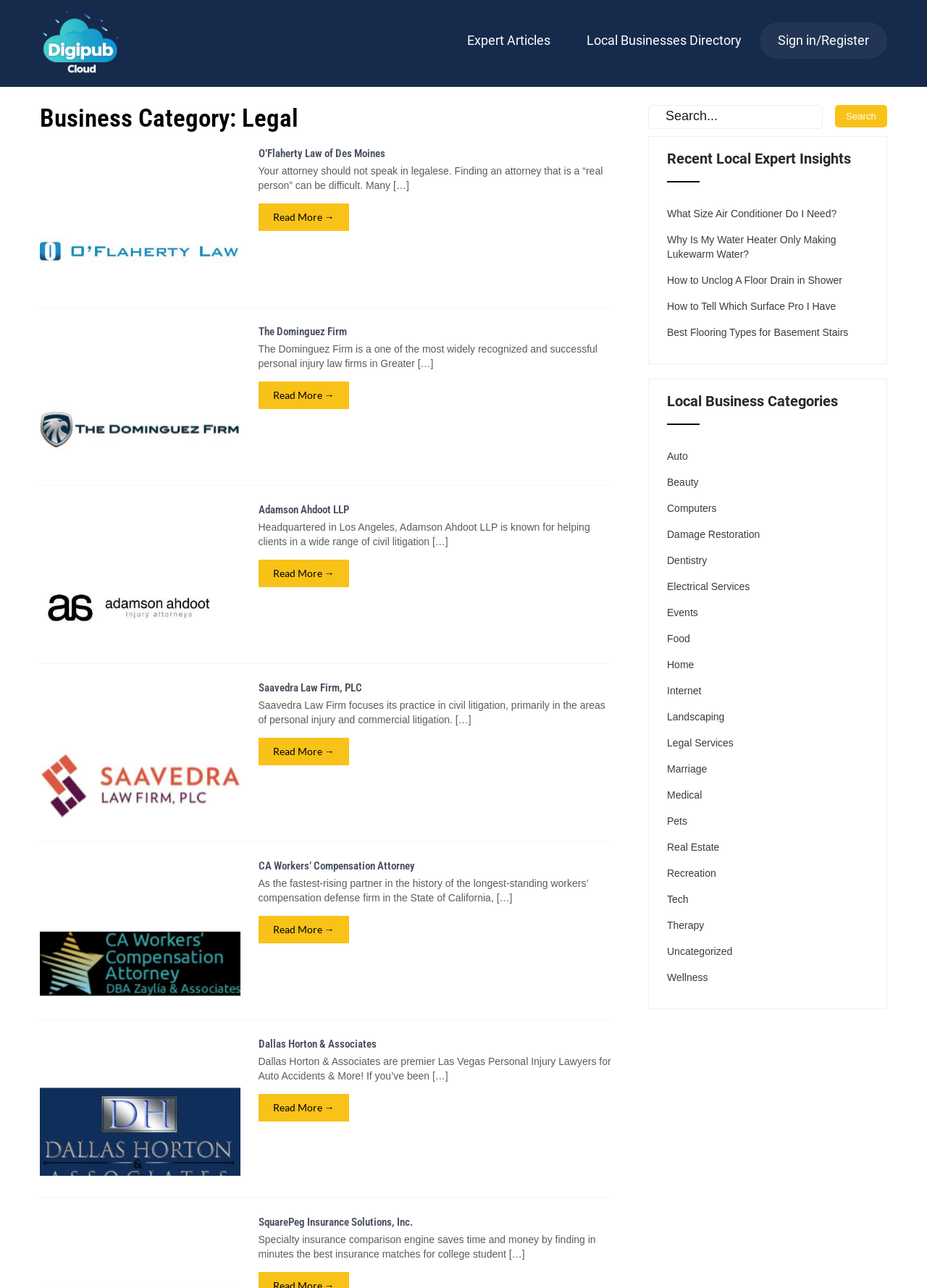What is the category of the business listed first?
Using the image as a reference, answer the question with a short word or phrase.

Legal